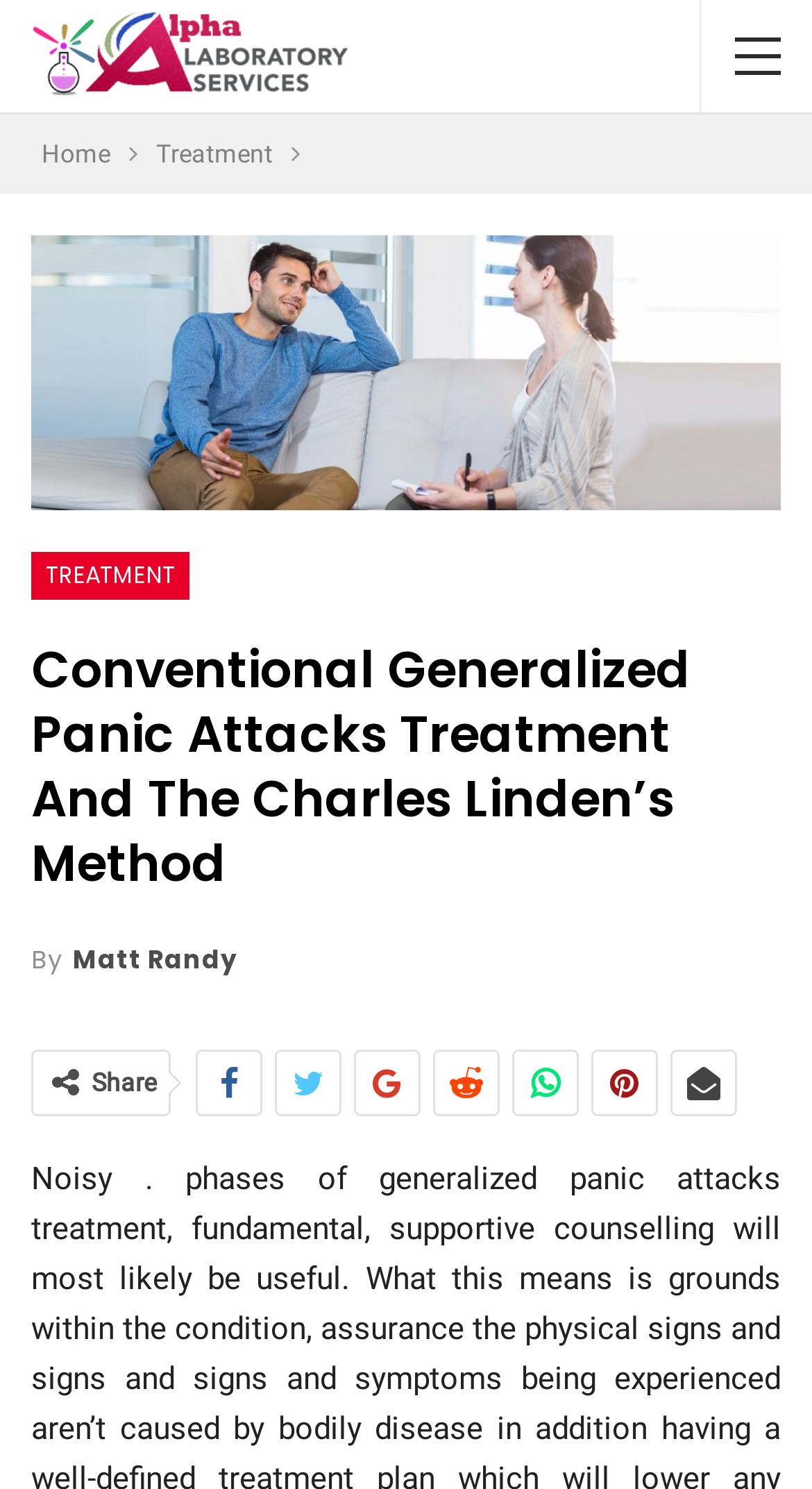Answer the question below with a single word or a brief phrase: 
What is the name of the laboratory?

Alpha Laboratory Services